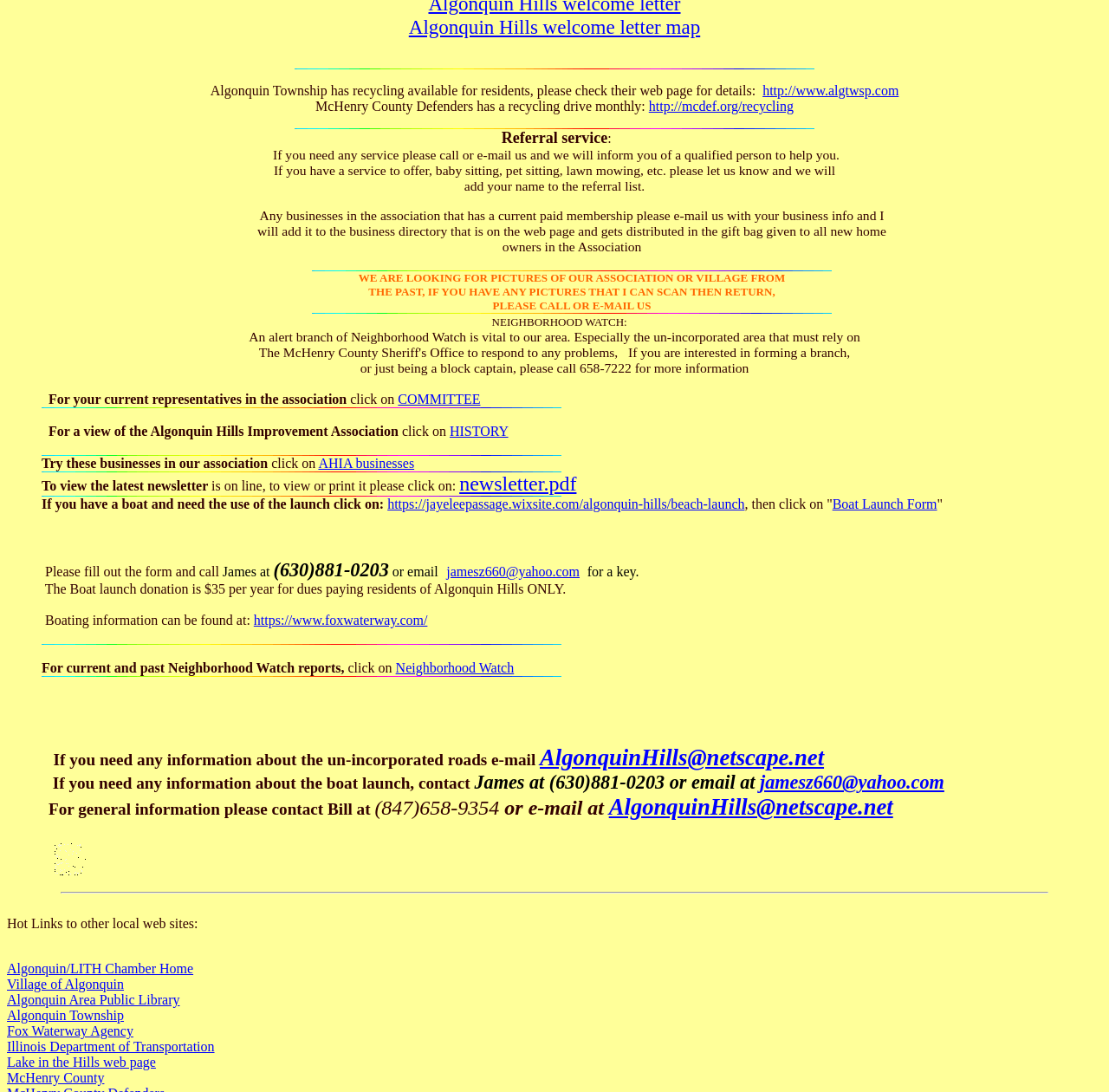Refer to the image and answer the question with as much detail as possible: How can one view the latest newsletter?

The webpage provides a link to 'newsletter.pdf' which allows users to view or print the latest newsletter, indicating that it is available online for residents to access.